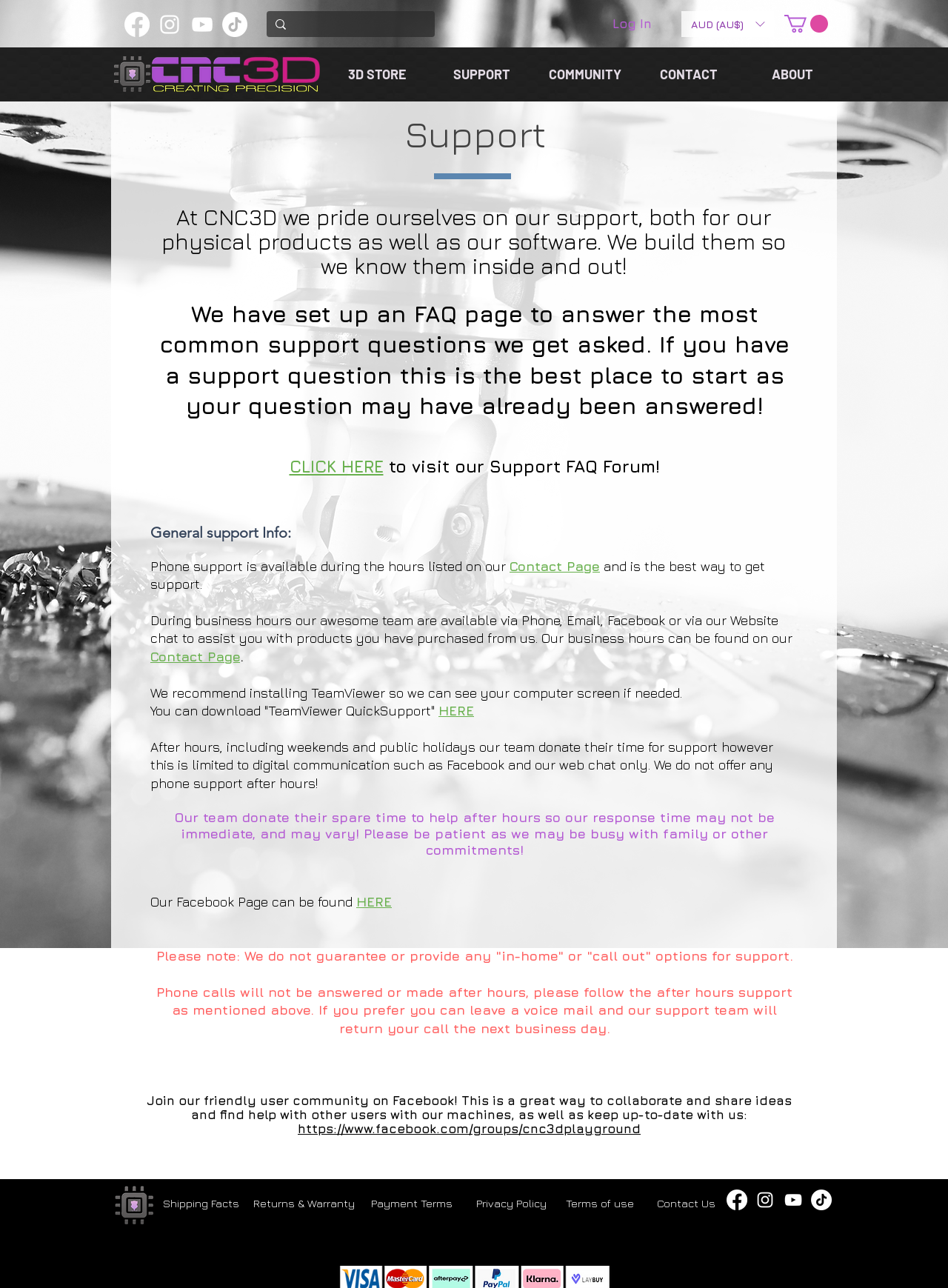What is the purpose of the FAQ page?
From the image, respond using a single word or phrase.

Answer support questions